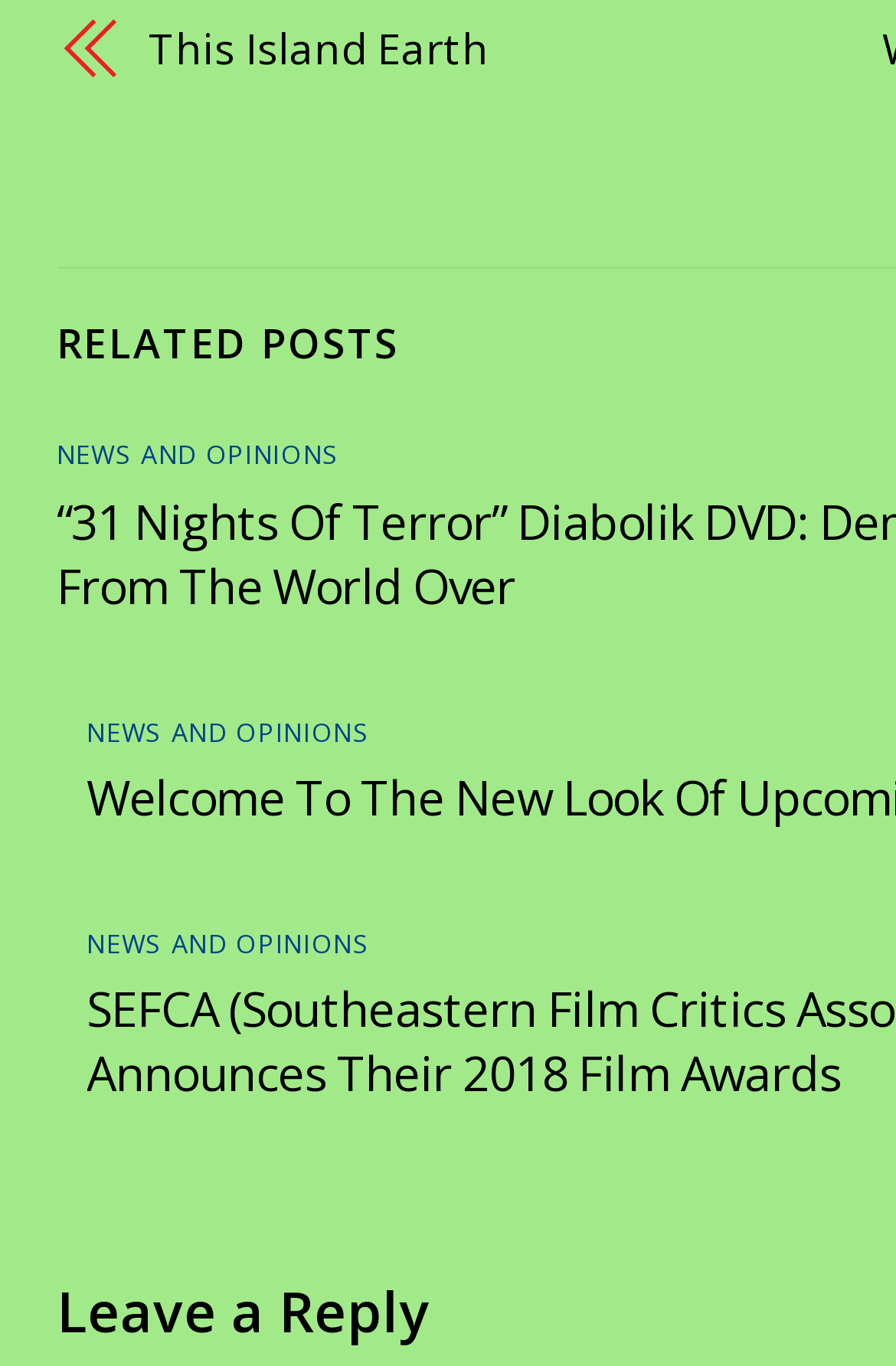Identify the bounding box for the described UI element. Provide the coordinates in (top-left x, top-left y, bottom-right x, bottom-right y) format with values ranging from 0 to 1: This Island Earth

[0.165, 0.013, 0.859, 0.057]